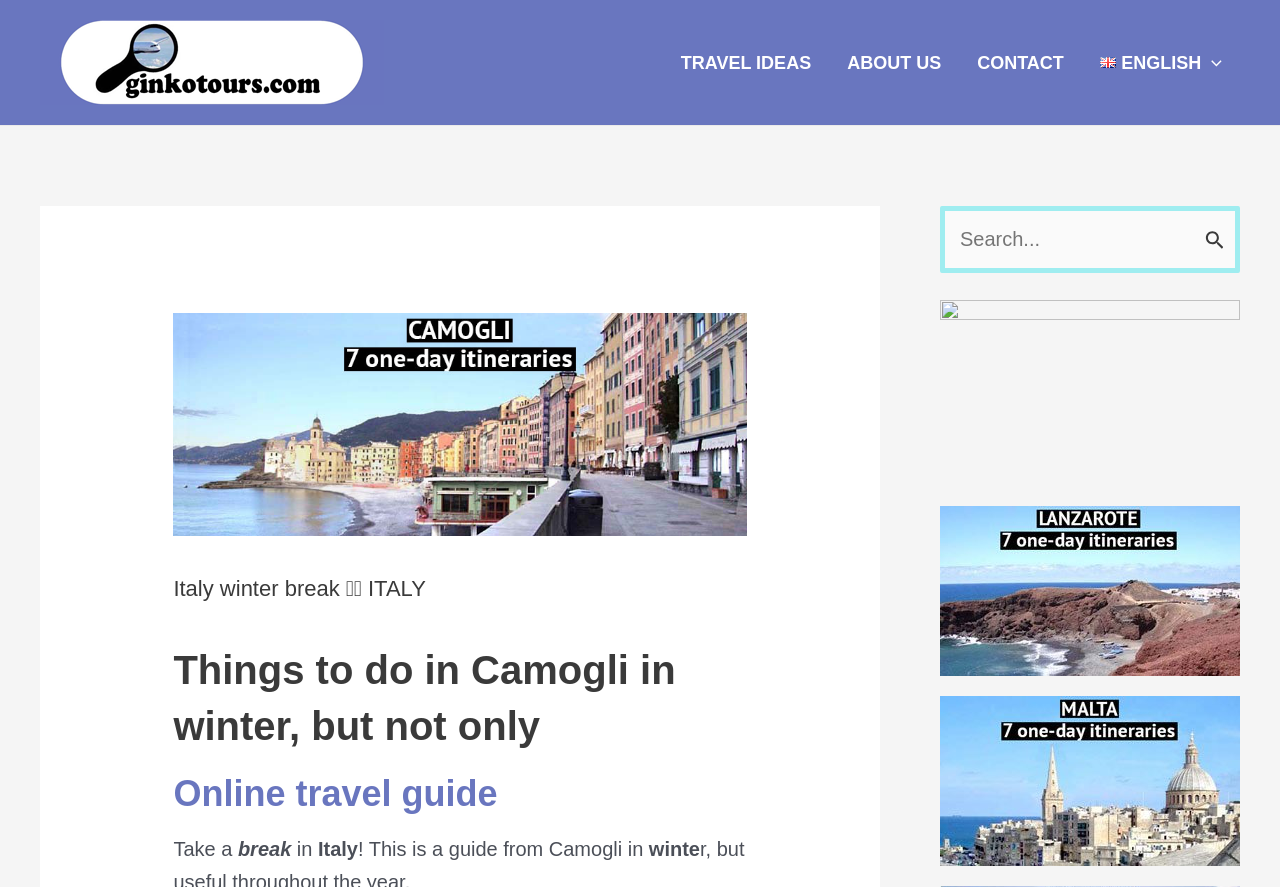Please pinpoint the bounding box coordinates for the region I should click to adhere to this instruction: "Visit the website's homepage".

[0.031, 0.056, 0.3, 0.081]